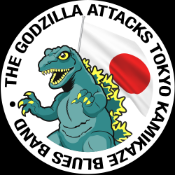What is the style of music implied by the band's name?
Analyze the image and deliver a detailed answer to the question.

The band's name, 'The Godzilla Attacks Tokyo Kamikaze Blues Band', explicitly mentions 'Blues' as the style of music, which suggests that the band's music genre is blues, possibly with a Japanese twist.